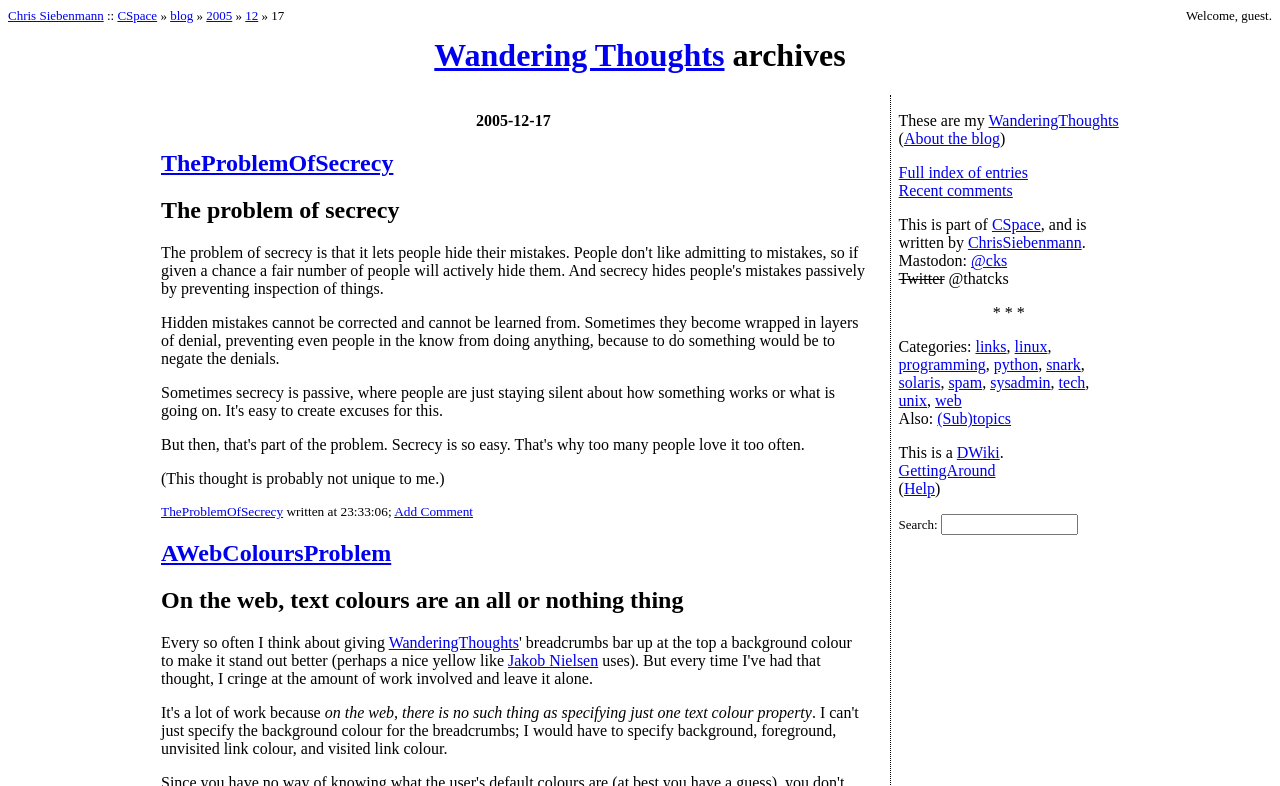Can you look at the image and give a comprehensive answer to the question:
Is there a search function on the webpage?

I determined the answer by looking at the StaticText 'Search:' and the textbox located near it, which suggests that there is a search function on the webpage.